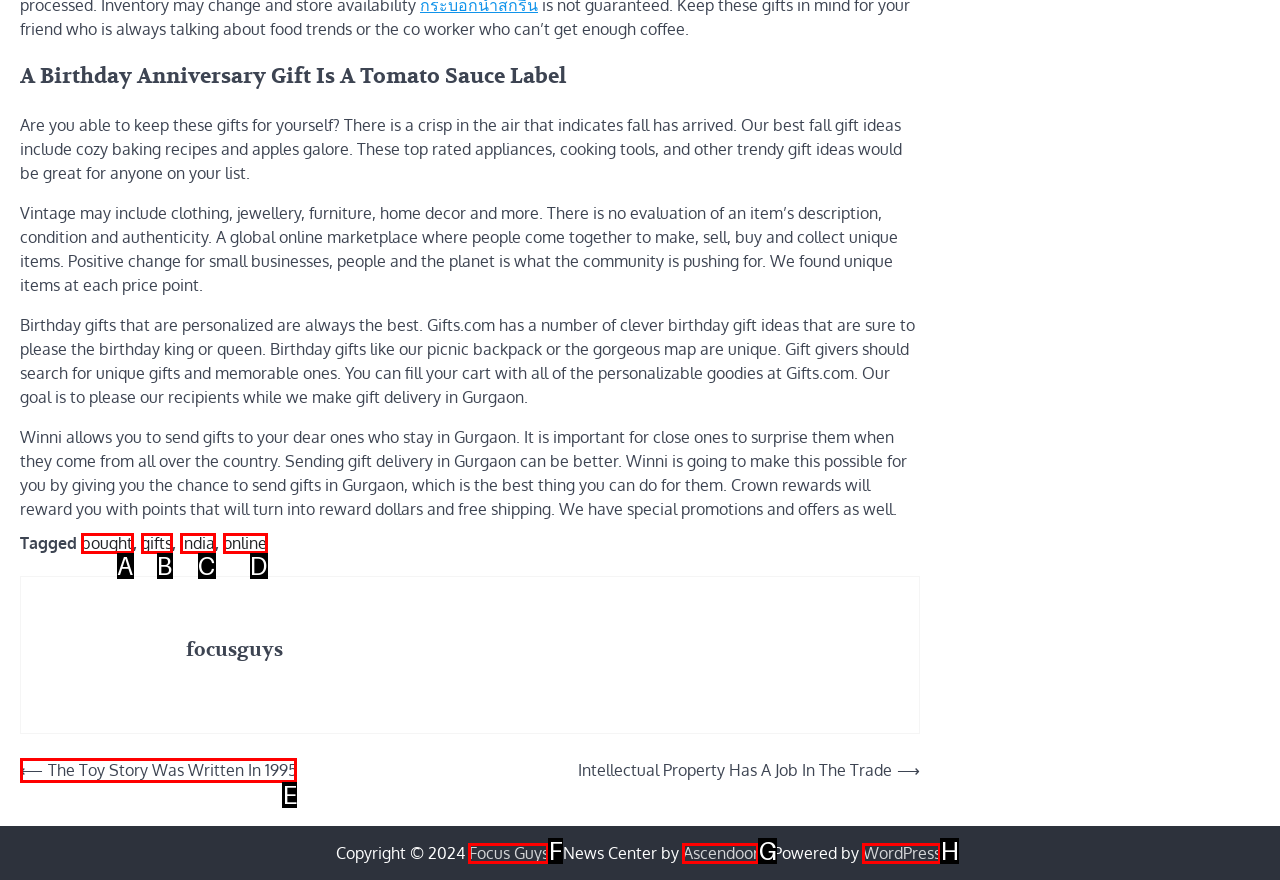From the options shown in the screenshot, tell me which lettered element I need to click to complete the task: Click the '⟵ The Toy Story Was Written In 1995' link.

E